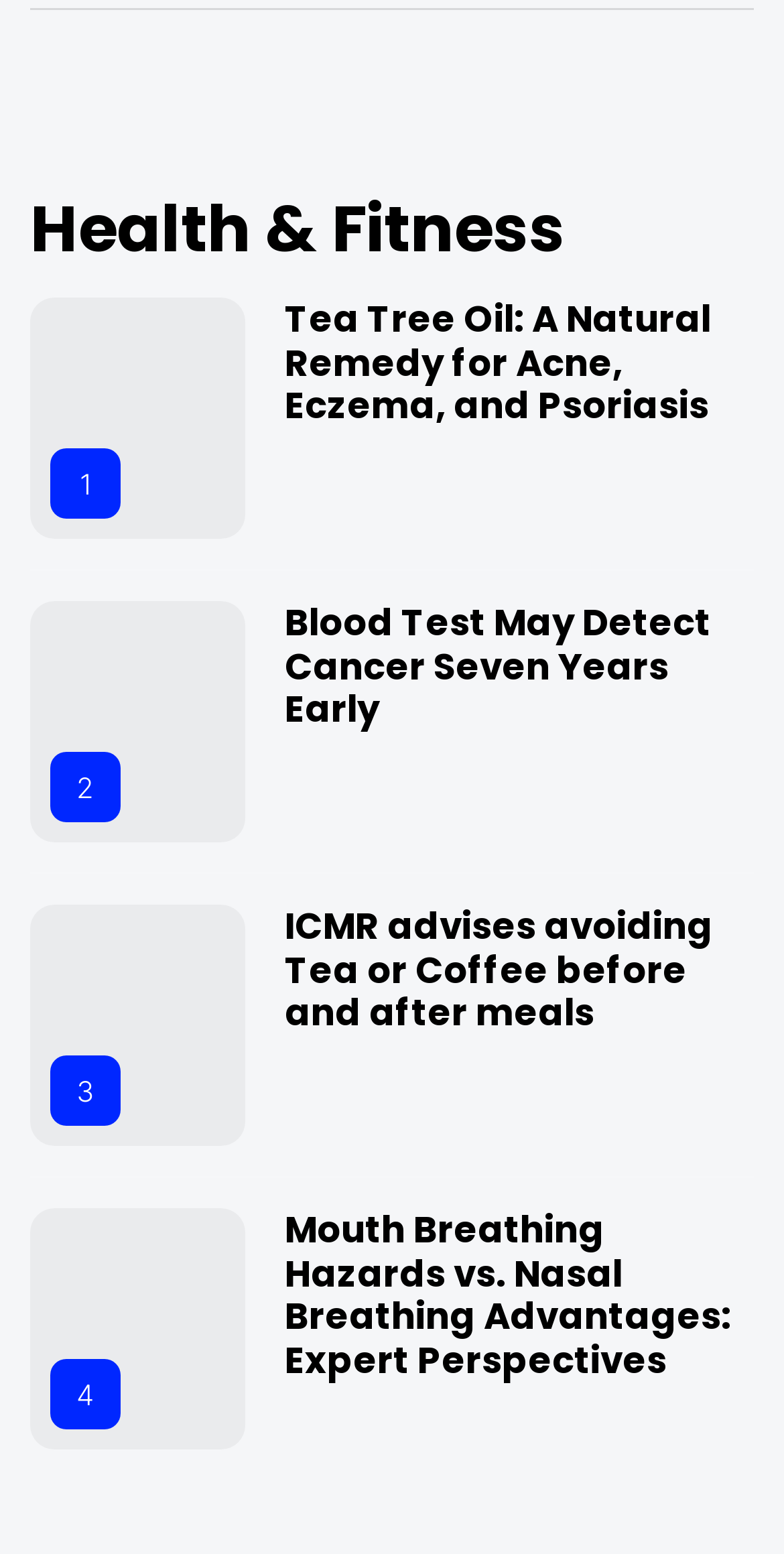Please provide a comprehensive response to the question below by analyzing the image: 
How many articles are on this webpage?

There are four article elements on this webpage, each with a heading and a link, so the total number of articles is 4.